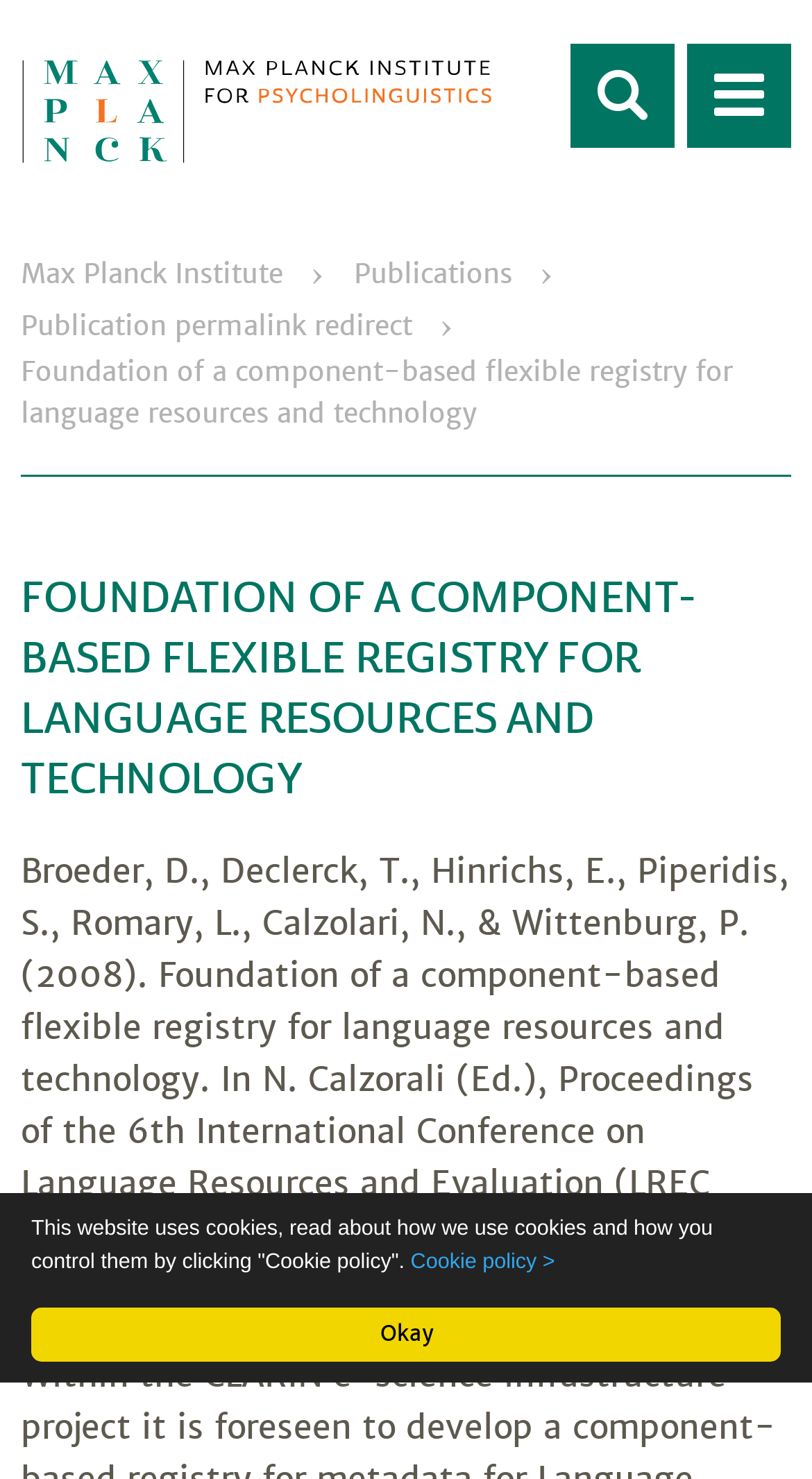Find the bounding box coordinates of the area to click in order to follow the instruction: "View 'Foundation of a component-based flexible registry for language resources and technology'".

[0.026, 0.239, 0.903, 0.291]